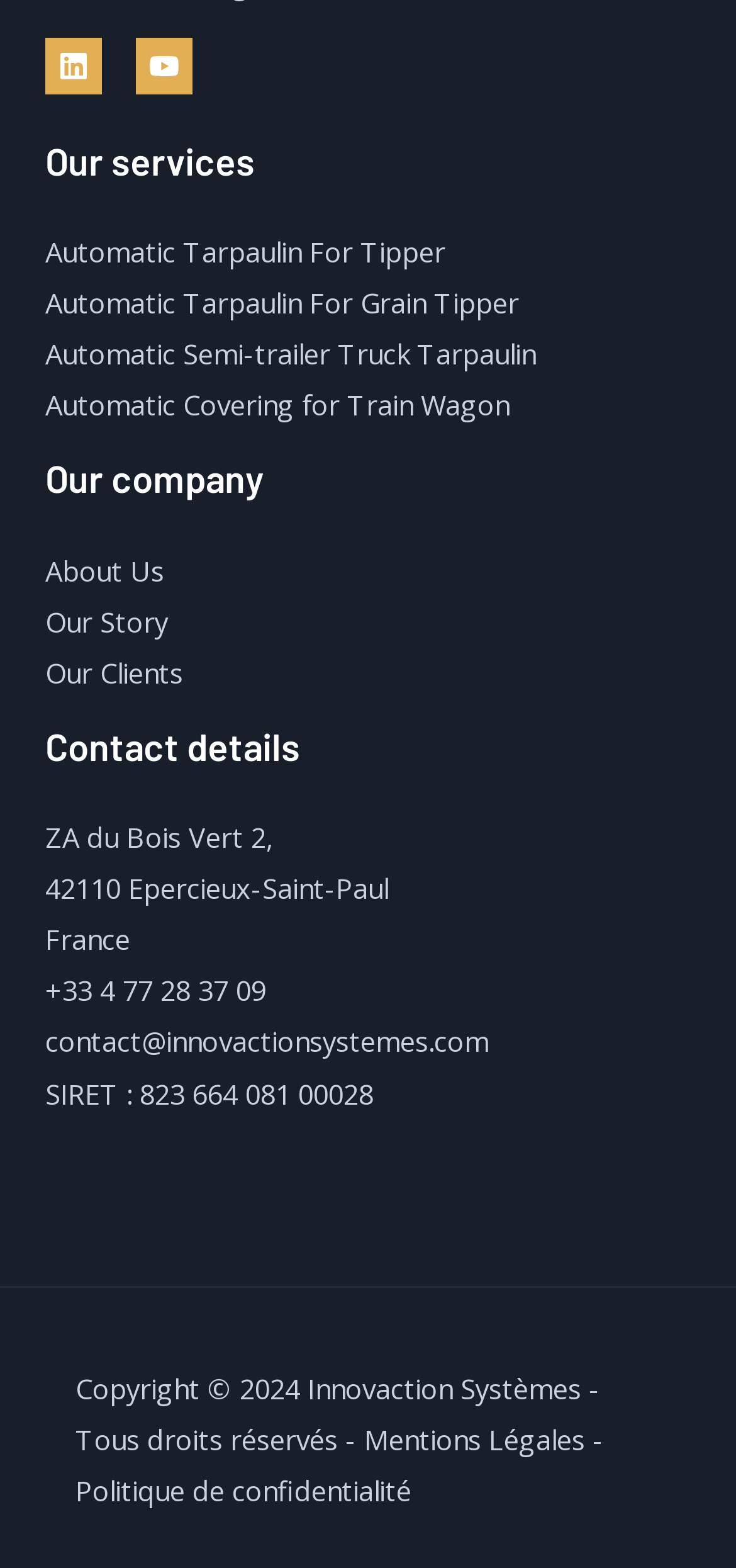Please specify the bounding box coordinates of the area that should be clicked to accomplish the following instruction: "View legal mentions". The coordinates should consist of four float numbers between 0 and 1, i.e., [left, top, right, bottom].

[0.495, 0.906, 0.795, 0.93]